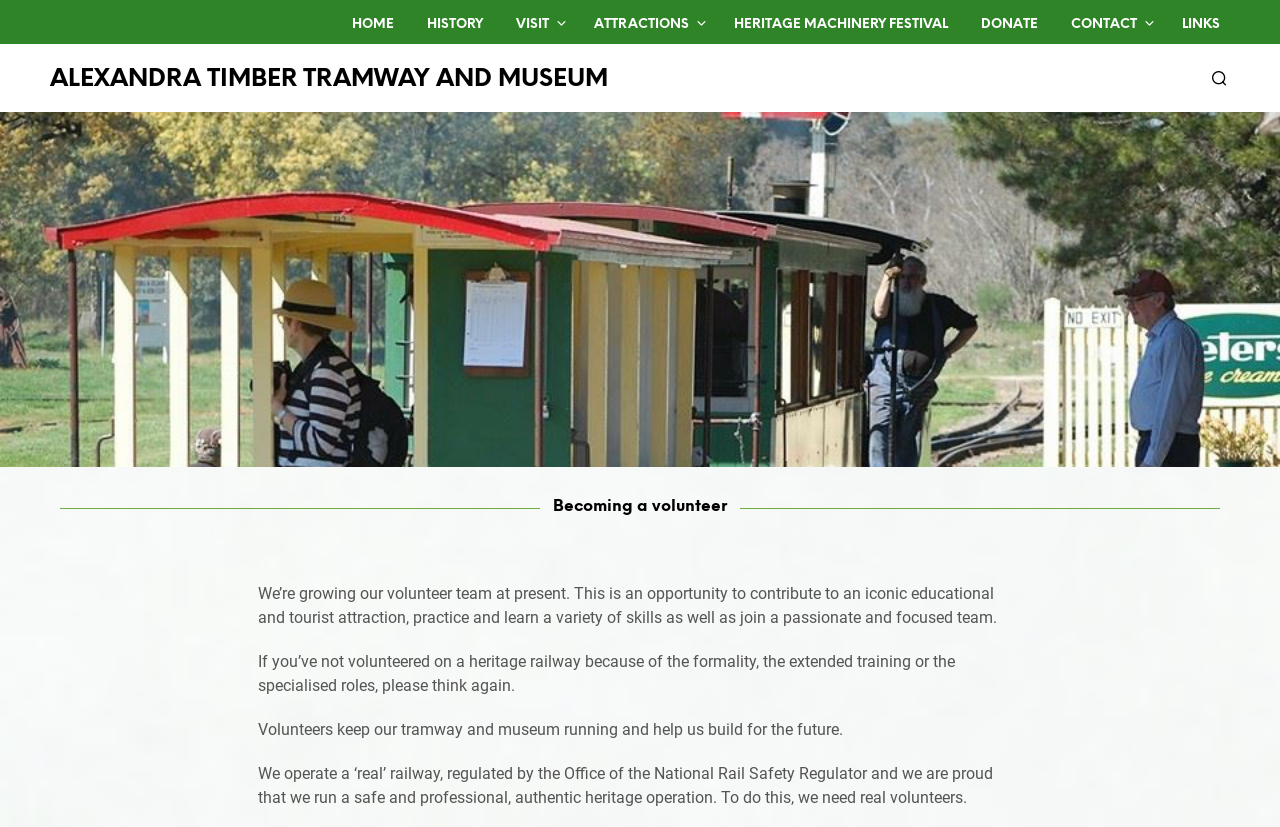What is the purpose of volunteers at the tramway and museum?
Using the visual information, answer the question in a single word or phrase.

To keep it running and build for the future